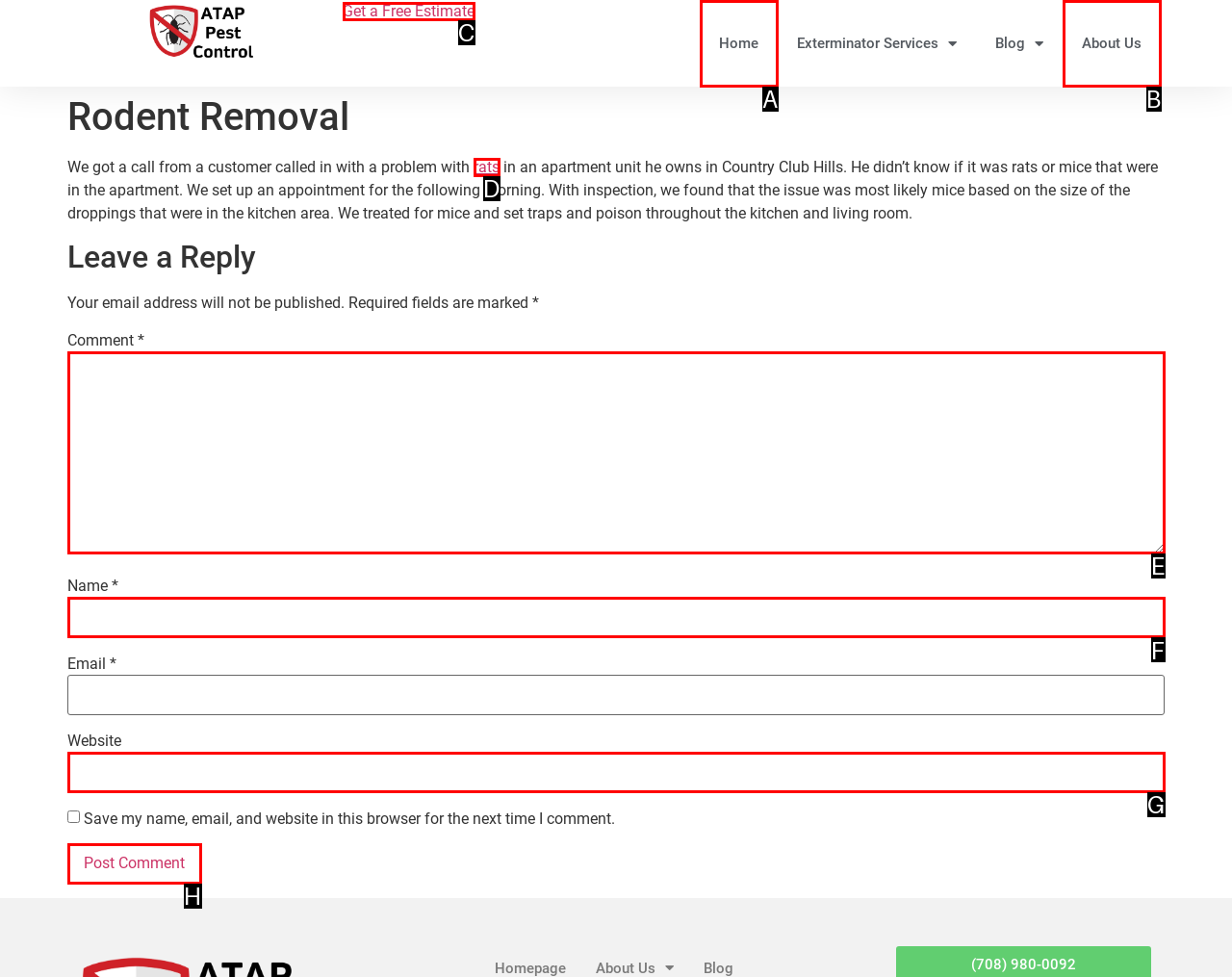Refer to the element description: name="submit" value="Post Comment" and identify the matching HTML element. State your answer with the appropriate letter.

H